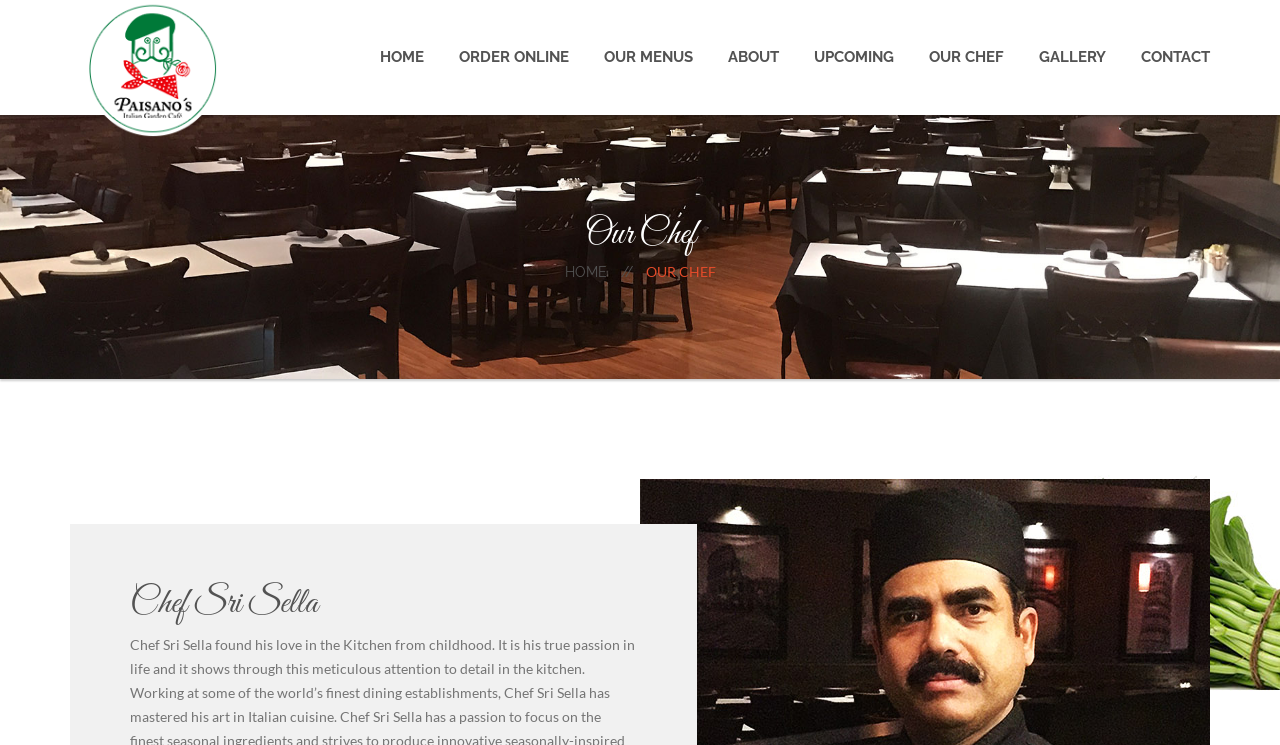Please locate the bounding box coordinates for the element that should be clicked to achieve the following instruction: "learn about Chef Sri Sella". Ensure the coordinates are given as four float numbers between 0 and 1, i.e., [left, top, right, bottom].

[0.102, 0.783, 0.498, 0.836]